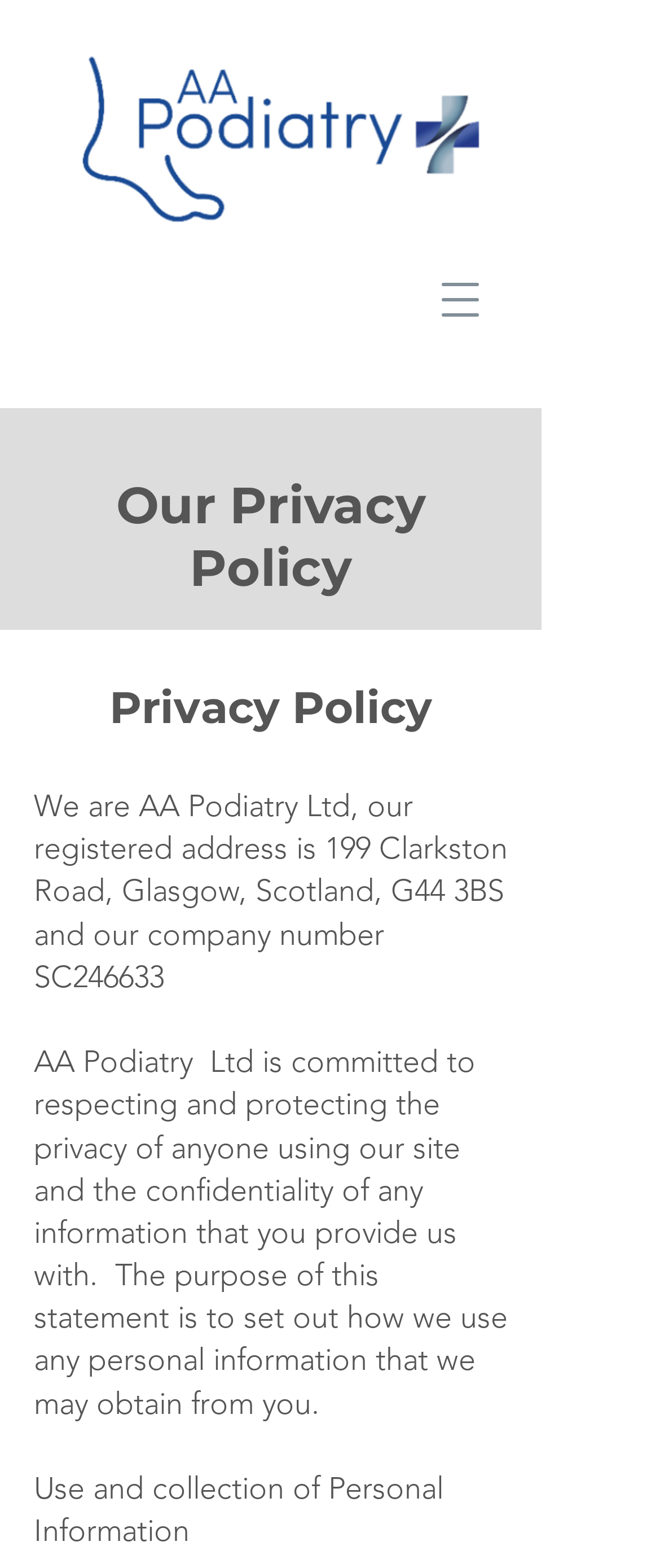Extract the primary headline from the webpage and present its text.

Our Privacy Policy